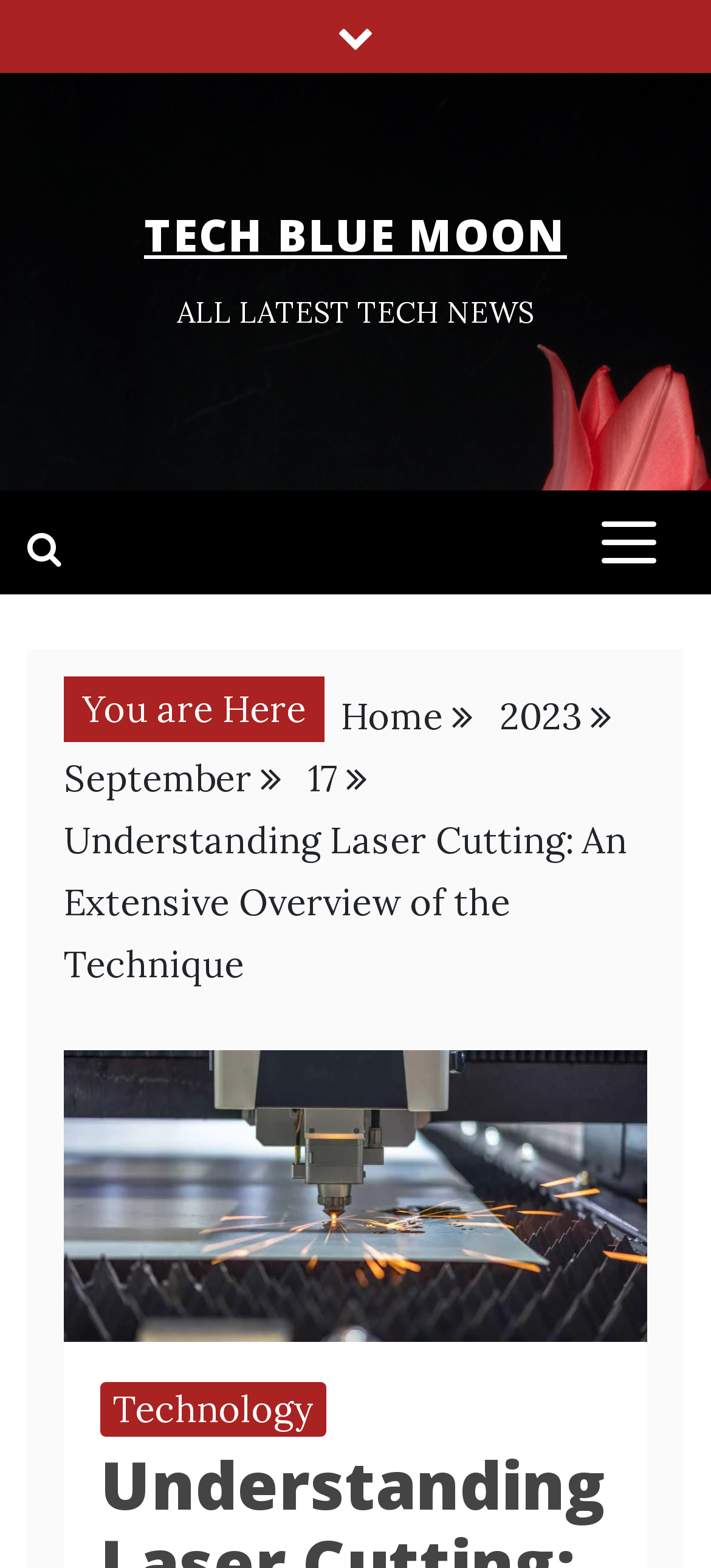Is the primary menu expanded?
Respond with a short answer, either a single word or a phrase, based on the image.

No